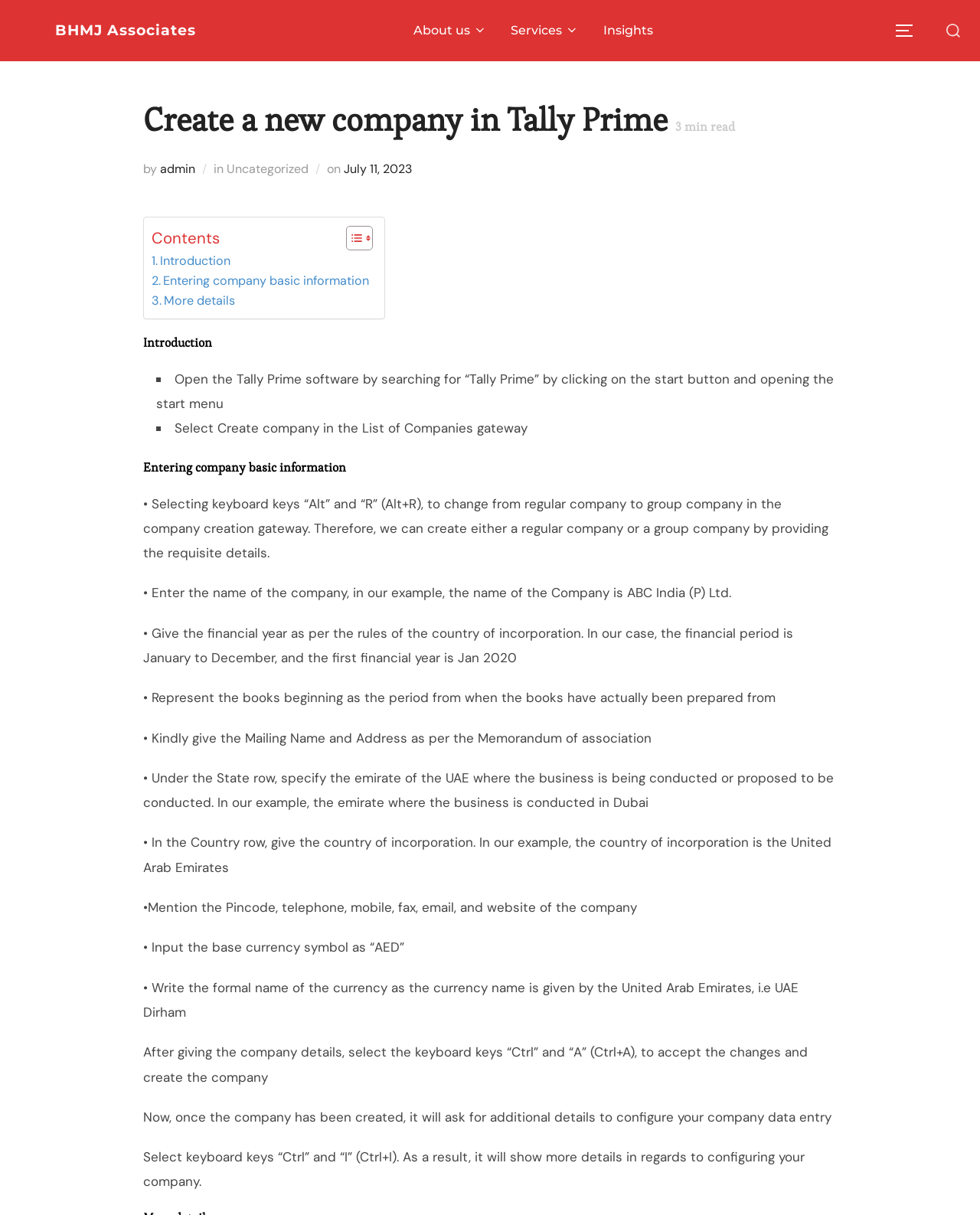Give a detailed account of the webpage's layout and content.

This webpage is about creating a new company in Tally Prime, a business management software. At the top, there is a horizontal navigation menu with links to "About us", "Services", and "Insights". On the top right, there is a search bar with a button. Below the navigation menu, there is a header section with a title "Create a new company in Tally Prime" and a subtitle indicating it's a 3-minute read. The author's name "admin" is mentioned, and the article is categorized under "Uncategorized" and dated July 11, 2023.

The main content is divided into sections, starting with an introduction that explains how to open Tally Prime software and create a new company. The introduction is followed by a table of contents with links to different sections of the article. The first section is about entering company basic information, which provides step-by-step instructions on how to fill in the company details, including selecting the financial year, books beginning, and mailing name and address.

The article continues with more sections, each explaining a specific step in the company creation process, such as selecting the state and country, inputting the base currency symbol, and configuring company data entry. Throughout the article, there are bullet points and short paragraphs explaining each step in detail. There are no images on the page, but there are icons next to the table of contents links.